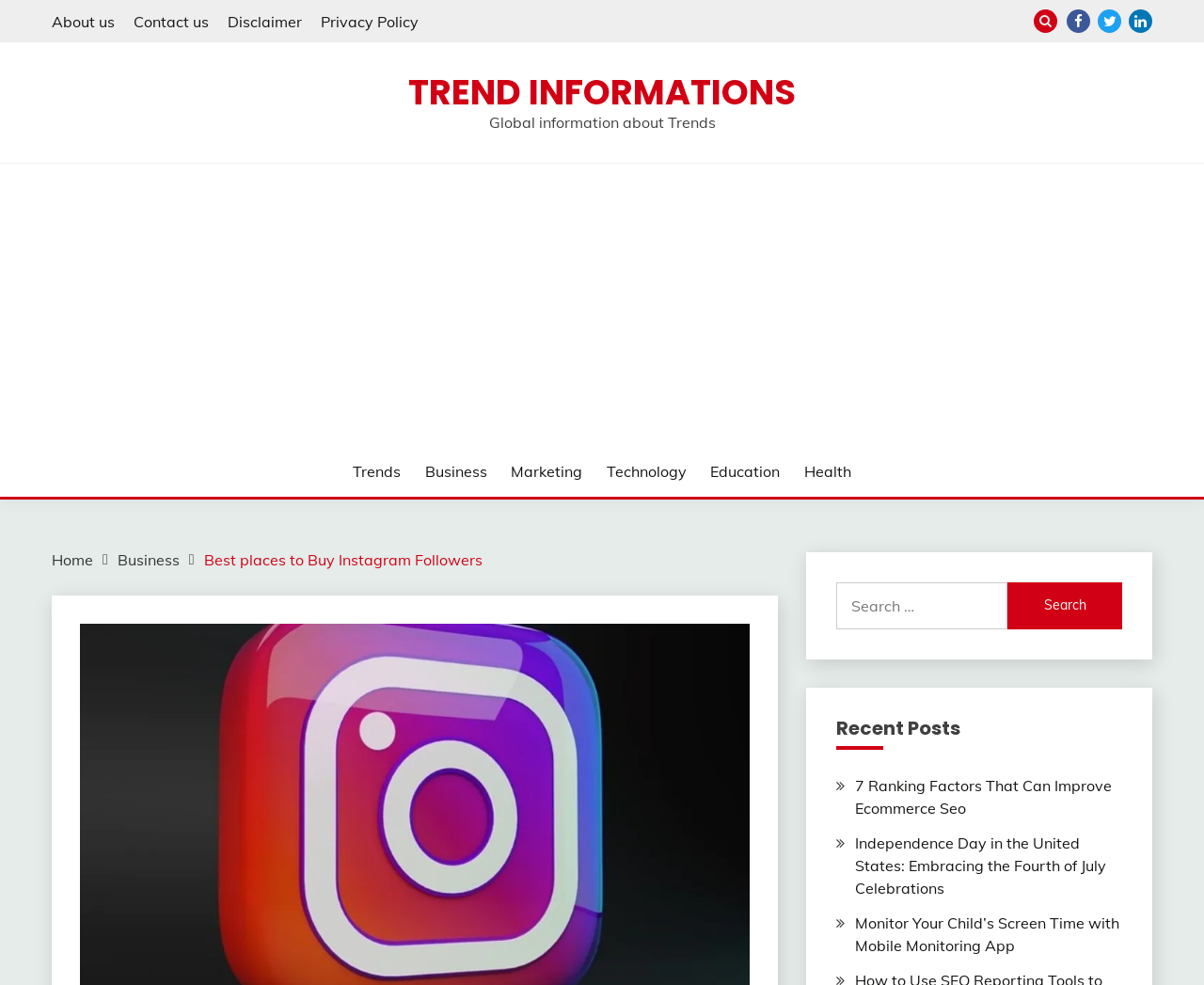Provide the bounding box coordinates of the UI element this sentence describes: "parent_node: Facebook".

[0.859, 0.01, 0.878, 0.033]